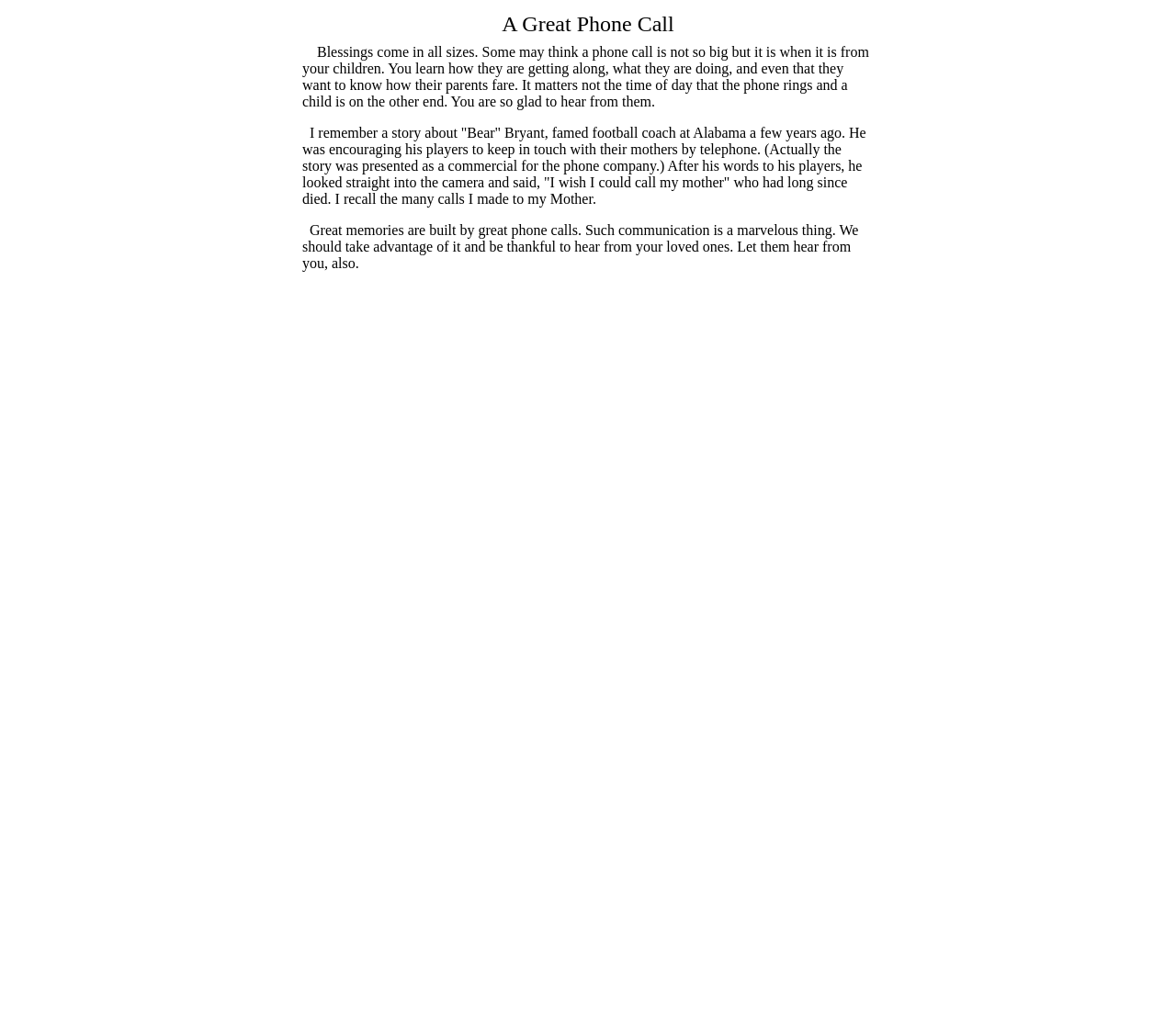Carefully examine the image and provide an in-depth answer to the question: What is the main topic of the webpage?

The main topic of the webpage is phone calls, as it is mentioned in the title 'A Great Phone Call' and the content of the webpage is about the importance of phone calls from loved ones.